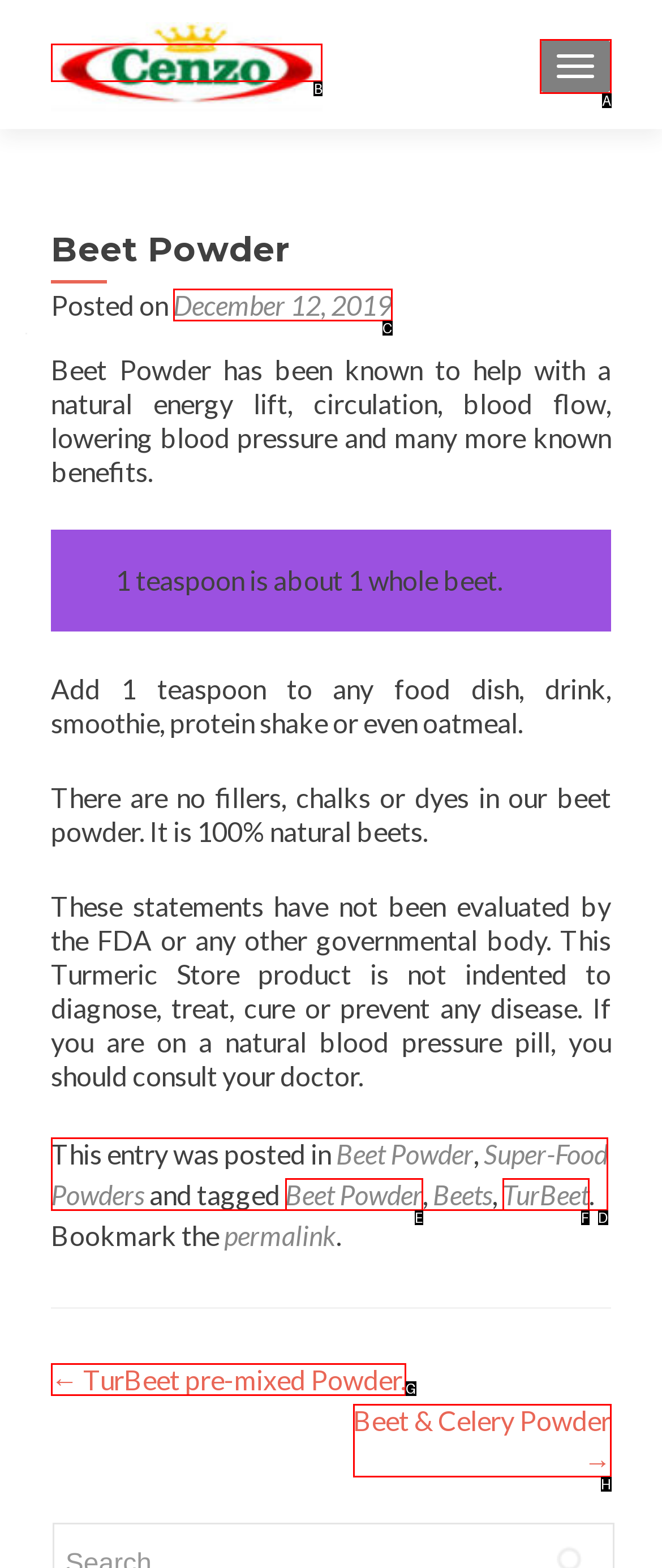Determine which HTML element to click to execute the following task: Learn about the company Answer with the letter of the selected option.

None